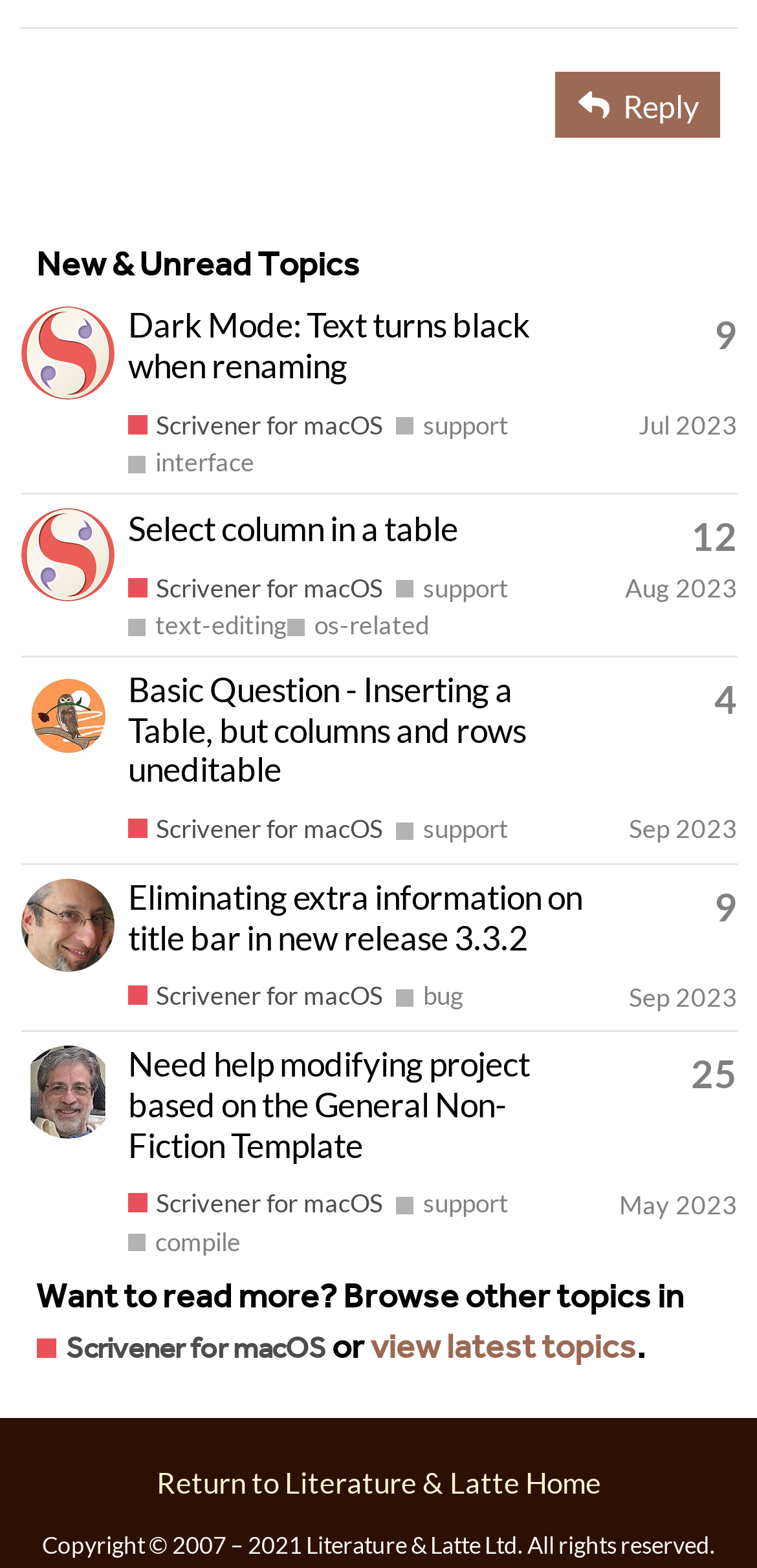Please provide the bounding box coordinate of the region that matches the element description: aria-label="xiamenese's profile, latest poster". Coordinates should be in the format (top-left x, top-left y, bottom-right x, bottom-right y) and all values should be between 0 and 1.

[0.028, 0.444, 0.151, 0.466]